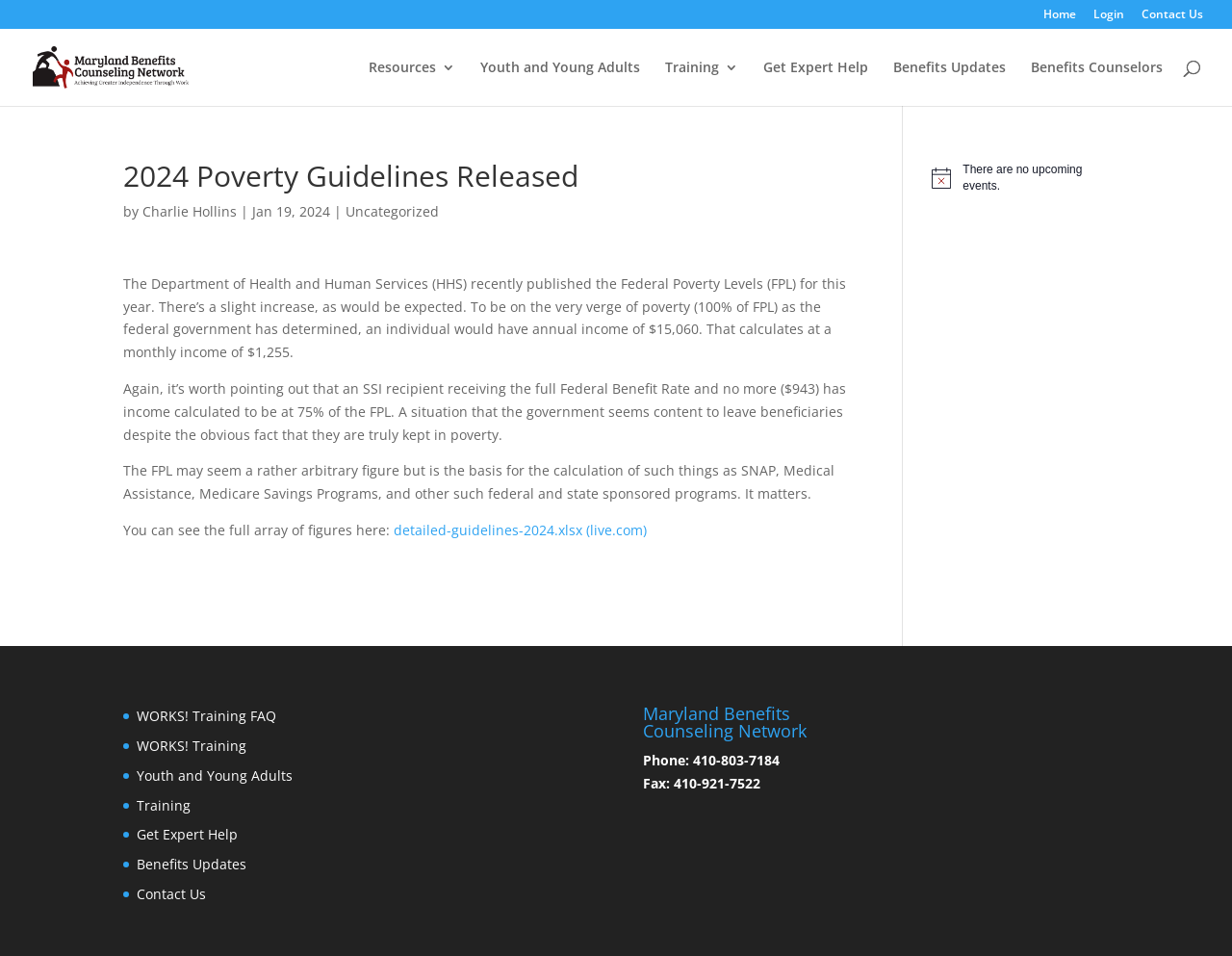Please find the bounding box for the UI element described by: "Get Expert Help".

[0.111, 0.863, 0.193, 0.883]